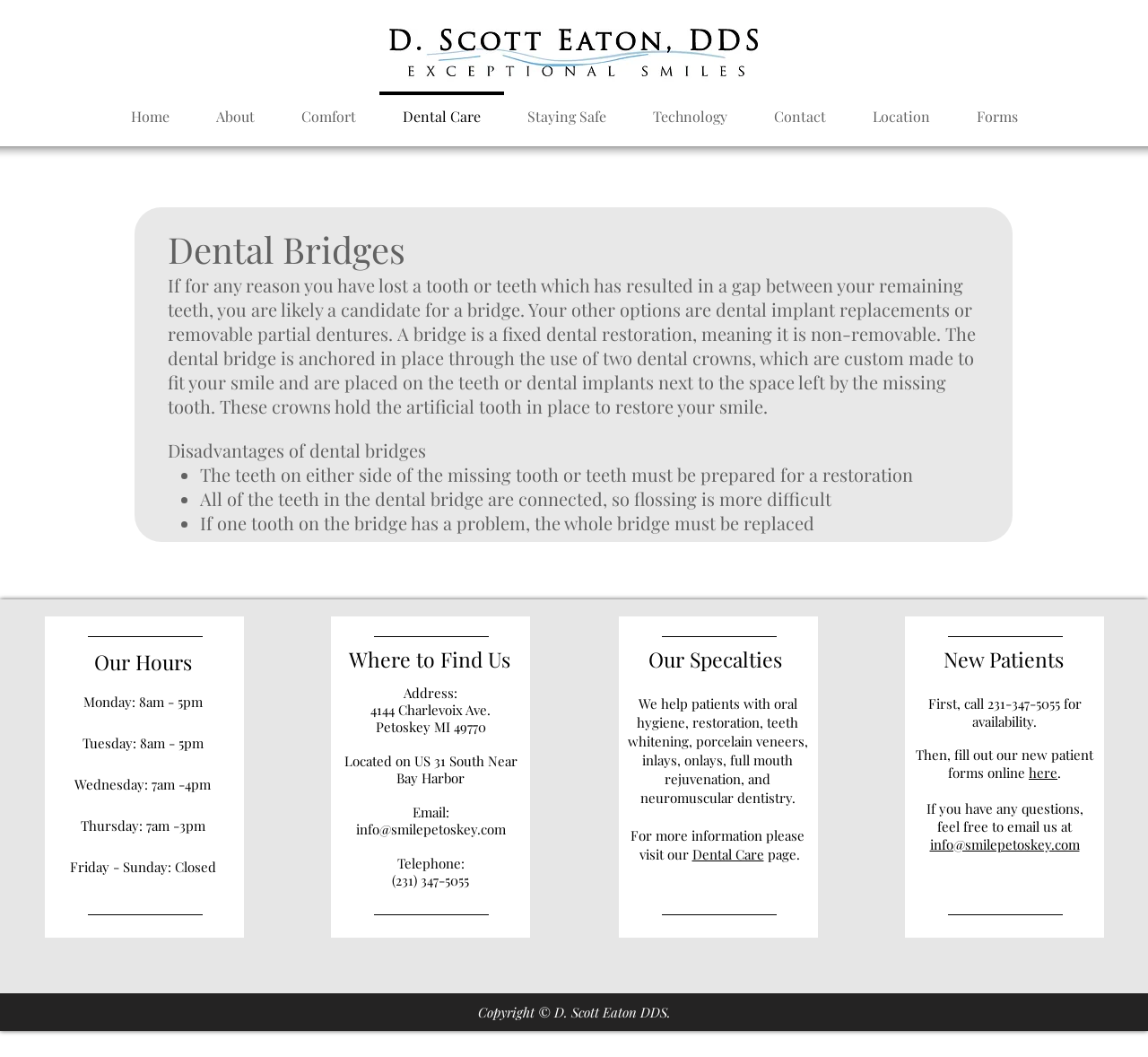Offer a comprehensive description of the webpage’s content and structure.

This webpage is about Dental Bridges by Dr. Eaton. At the top, there is a logo image and a navigation menu with 8 links: Home, About, Comfort, Dental Care, Staying Safe, Technology, Contact, and Location. 

Below the navigation menu, there is a main section with a heading "Dental Bridges" and a paragraph of text explaining what dental bridges are and how they work. 

Following this, there is a section with a heading "Disadvantages of dental bridges" and a list of three points, each starting with a bullet point, explaining the drawbacks of dental bridges.

At the bottom of the page, there is a section with information about the office hours, address, and contact details. The office hours are listed from Monday to Friday, and the address is provided along with a note about the location. There is also an email address and a phone number provided.

Next to the office information, there is a section highlighting the specialties of the dental office, including oral hygiene, restoration, and teeth whitening, among others. There is a link to the Dental Care page for more information.

Finally, there is a section for new patients, with instructions on how to schedule an appointment and fill out new patient forms online. There is also an email address provided for any questions. The webpage ends with a copyright notice at the very bottom.